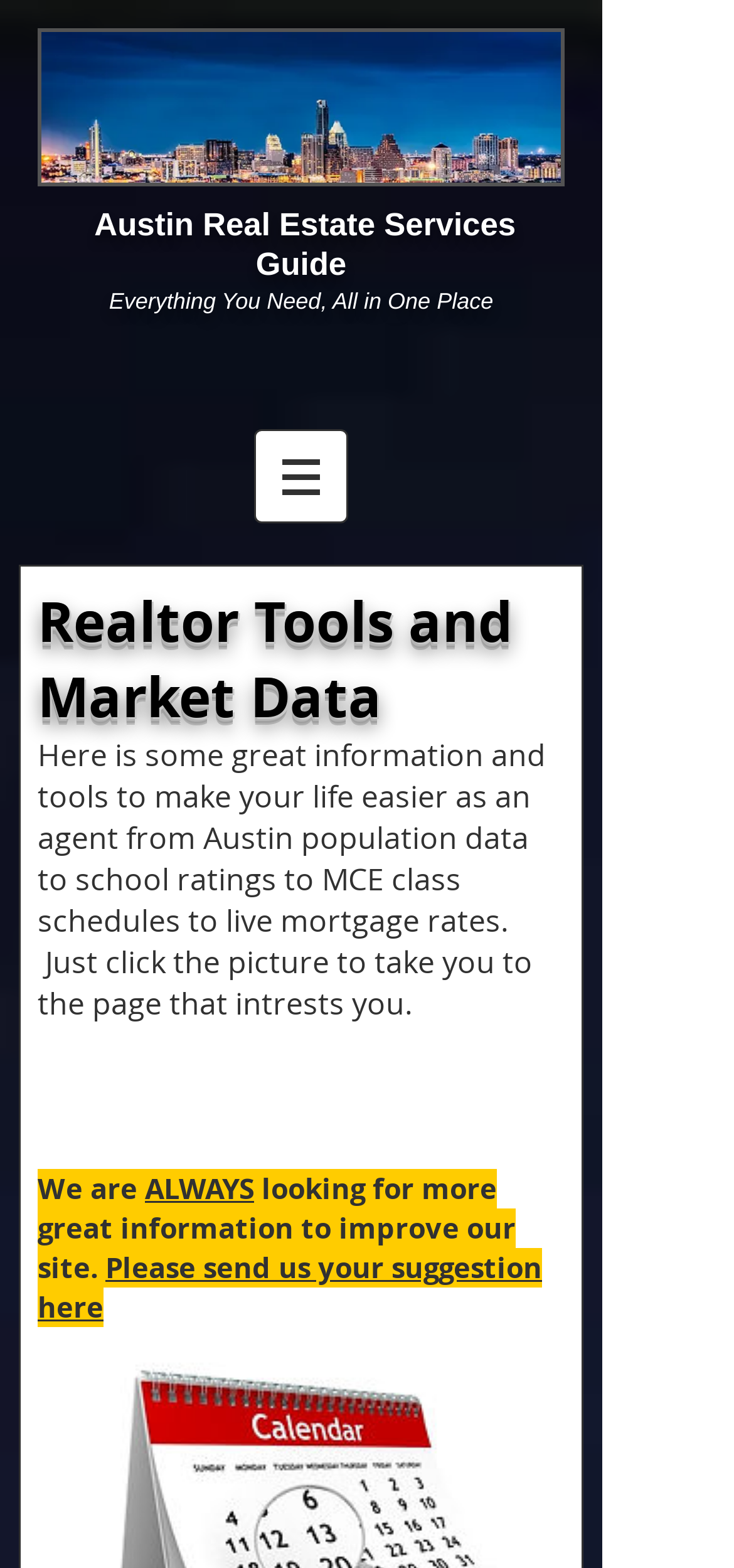What type of information is available on the website?
Look at the screenshot and respond with a single word or phrase.

Austin real estate services guide